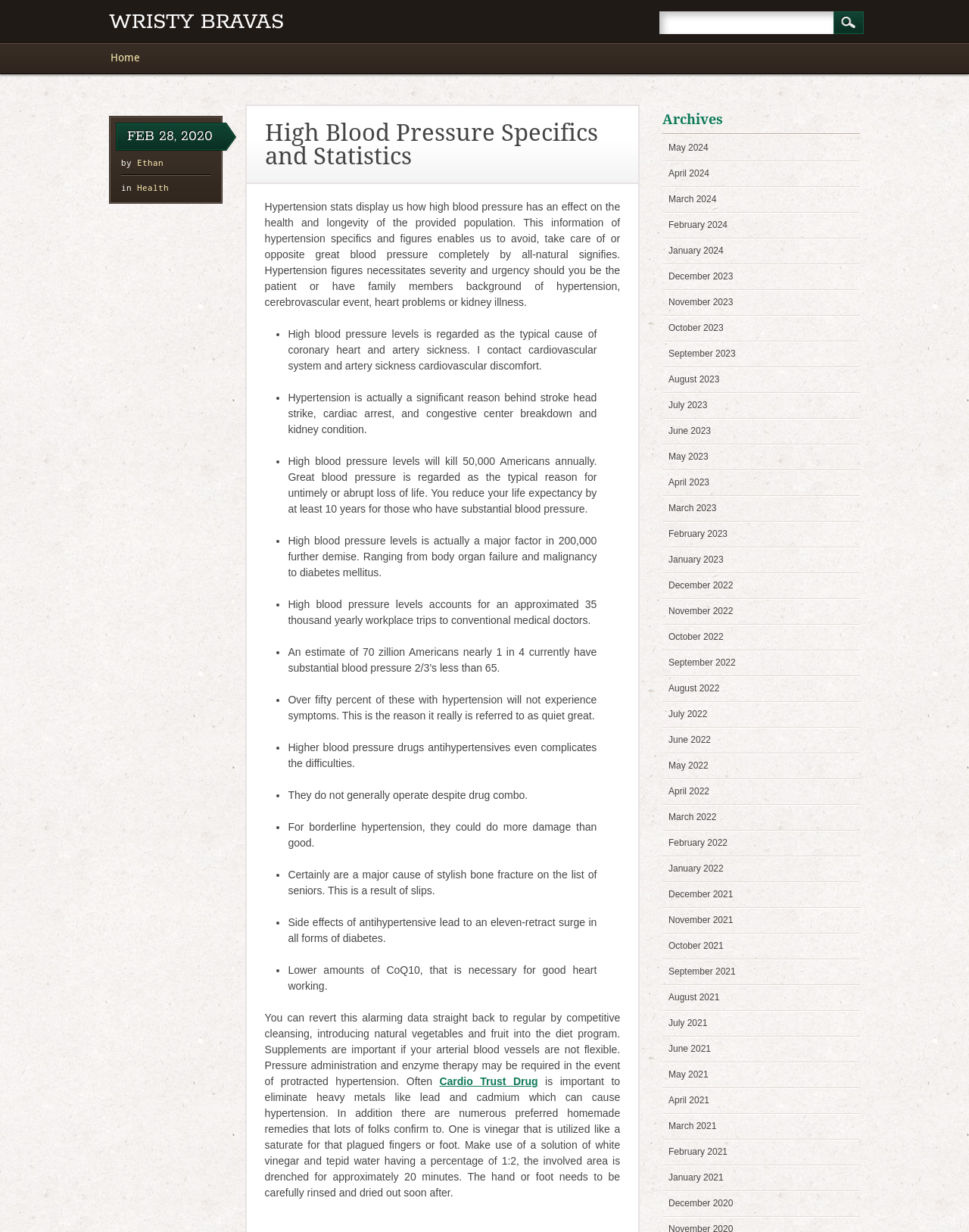Refer to the image and answer the question with as much detail as possible: Is there a way to revert high blood pressure to normal?

The webpage suggests that it is possible to revert high blood pressure to normal by competitive cleansing, introducing natural vegetables and fruits into the diet, and using supplements, pressure management, and enzyme therapy, as mentioned in the last paragraph of the webpage.